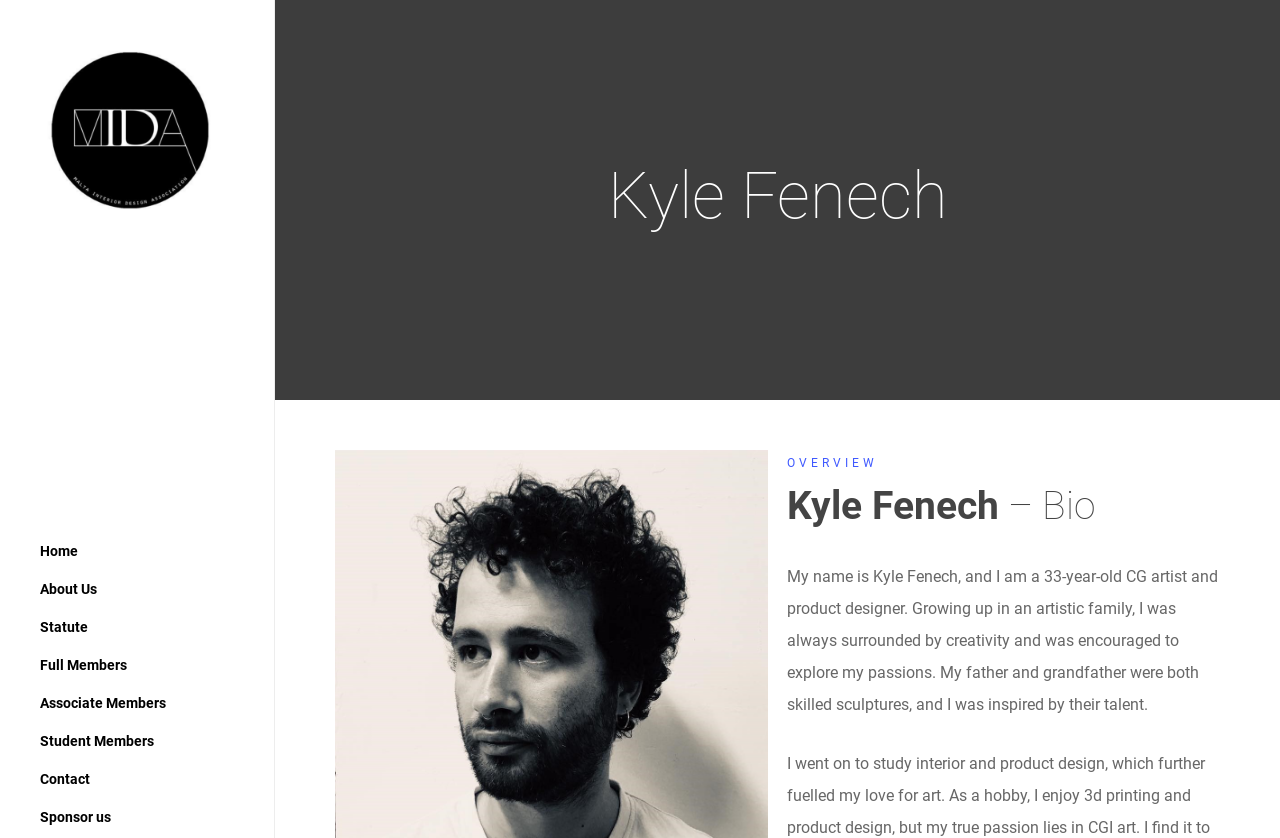Provide a short, one-word or phrase answer to the question below:
How old is Kyle Fenech?

33